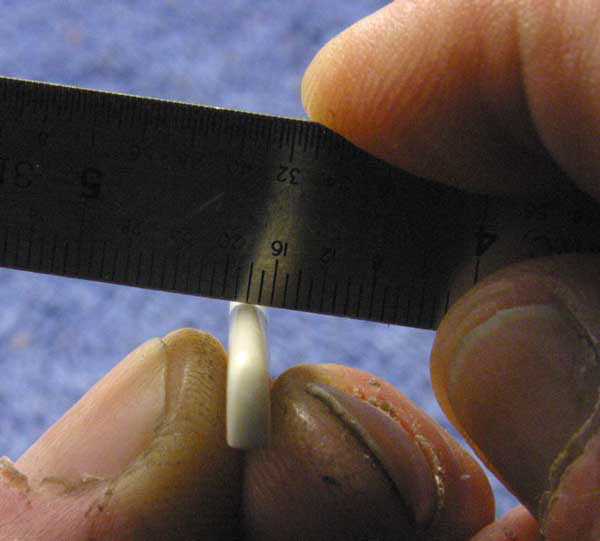Please provide a comprehensive answer to the question below using the information from the image: What is the purpose of the measurement?

The image is part of a series of shop tips, and it specifically illustrates the technique of ensuring even contours along the length of a saddle. The measurement is being taken to ensure accuracy in this process, highlighting the importance of precision in craftsmanship.